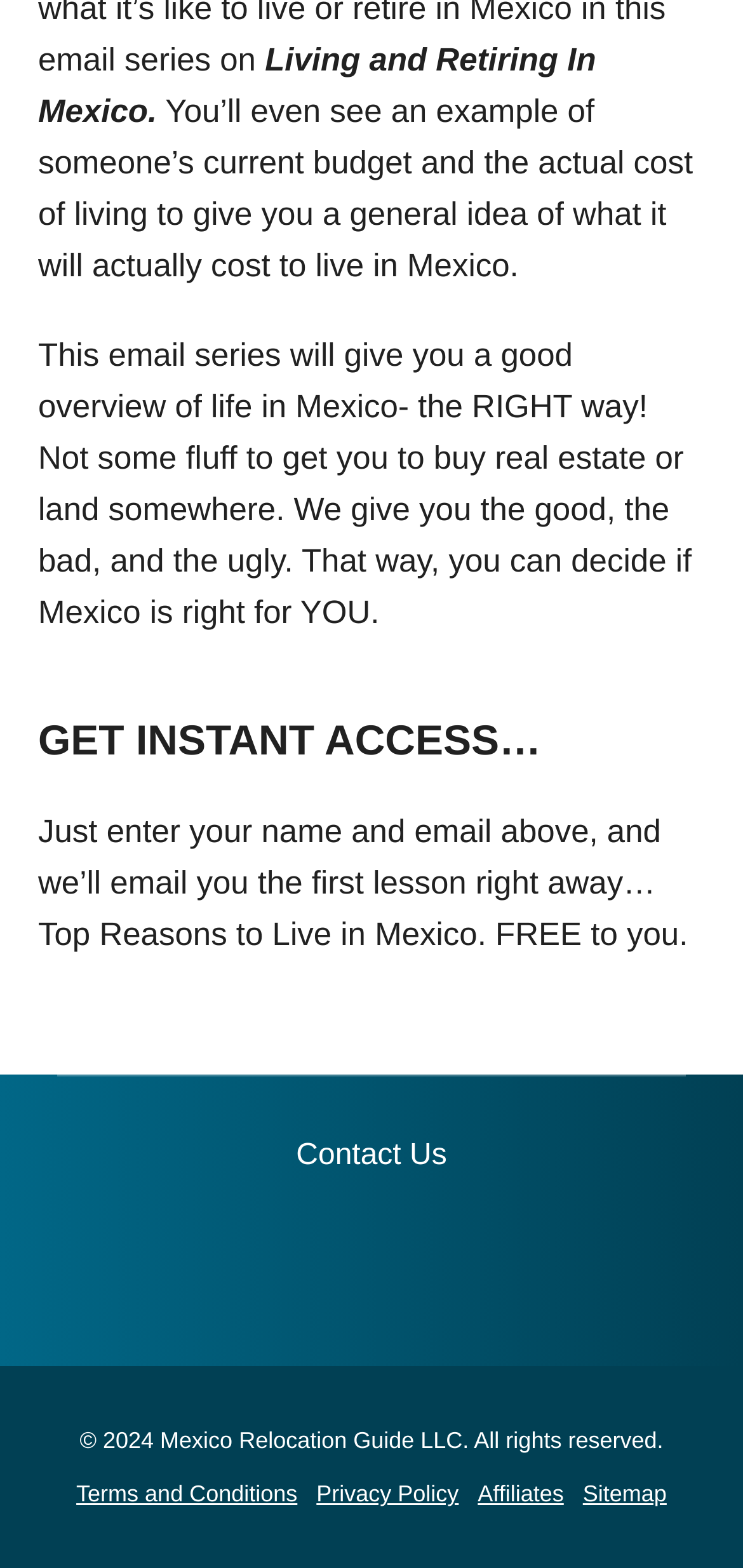Can you provide the bounding box coordinates for the element that should be clicked to implement the instruction: "Read Terms and Conditions"?

[0.103, 0.942, 0.4, 0.964]